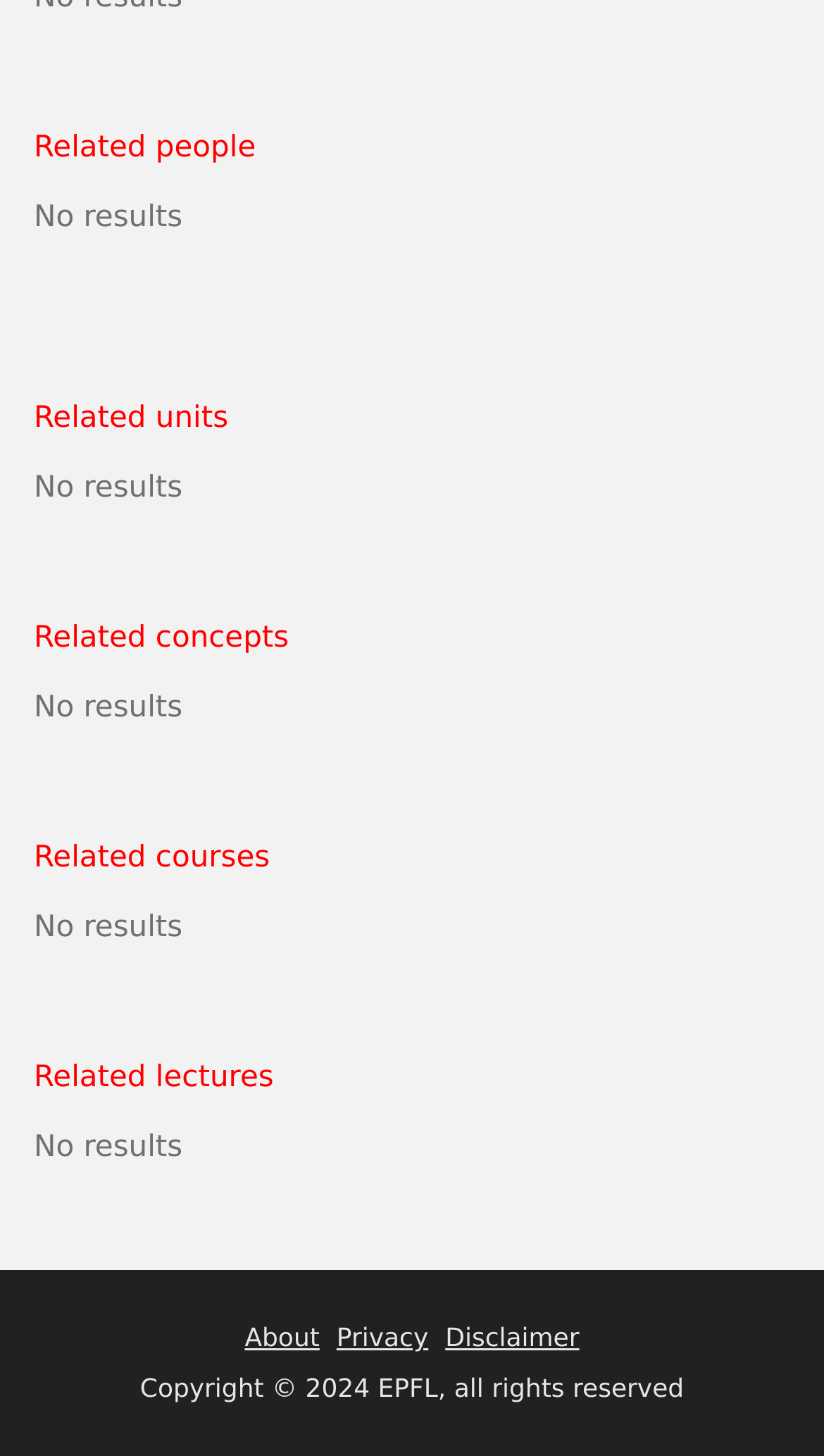What are the categories of related items?
Look at the image and respond with a one-word or short phrase answer.

People, units, concepts, courses, lectures